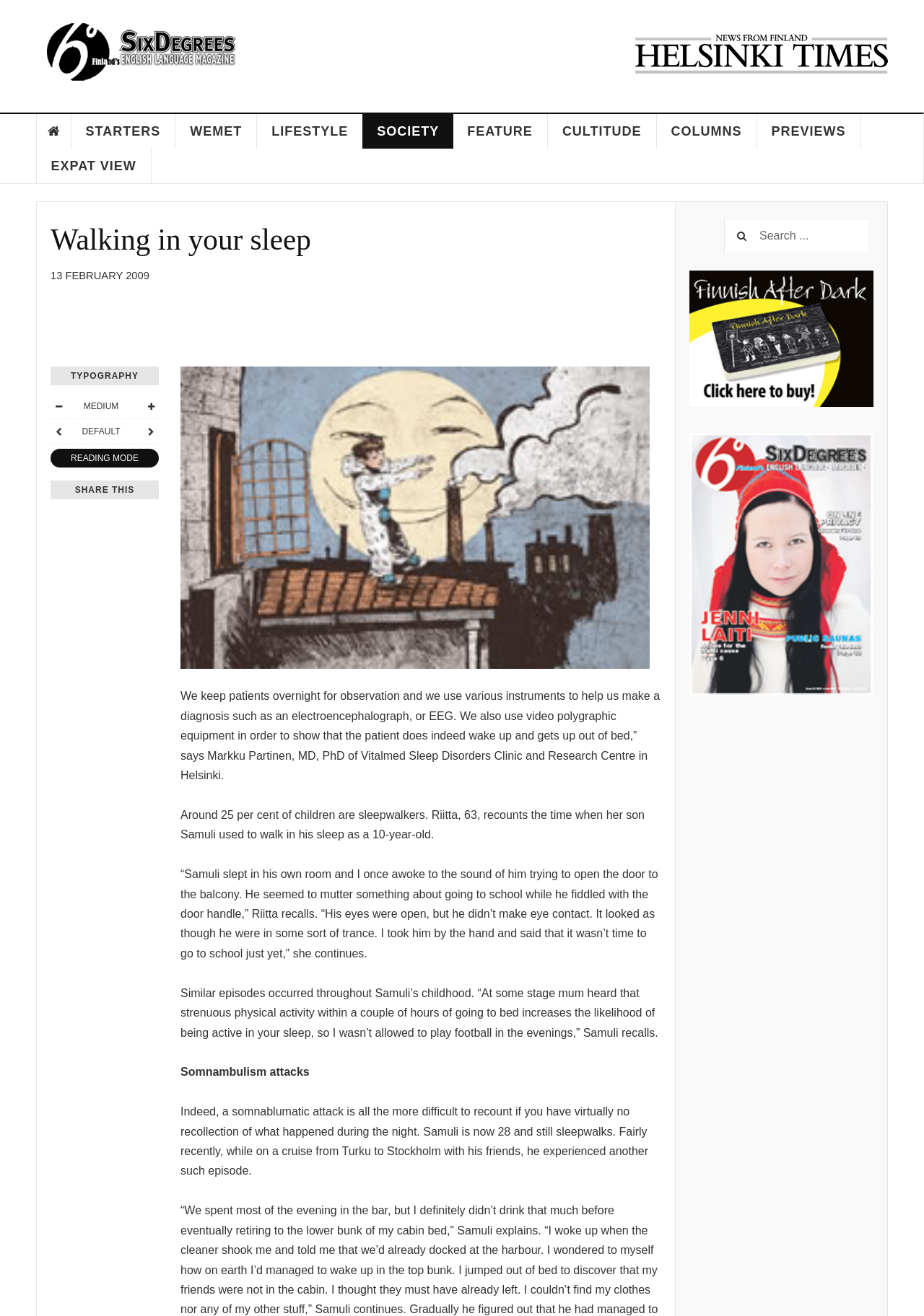Please give a one-word or short phrase response to the following question: 
What is the name of the magazine?

SixDegrees